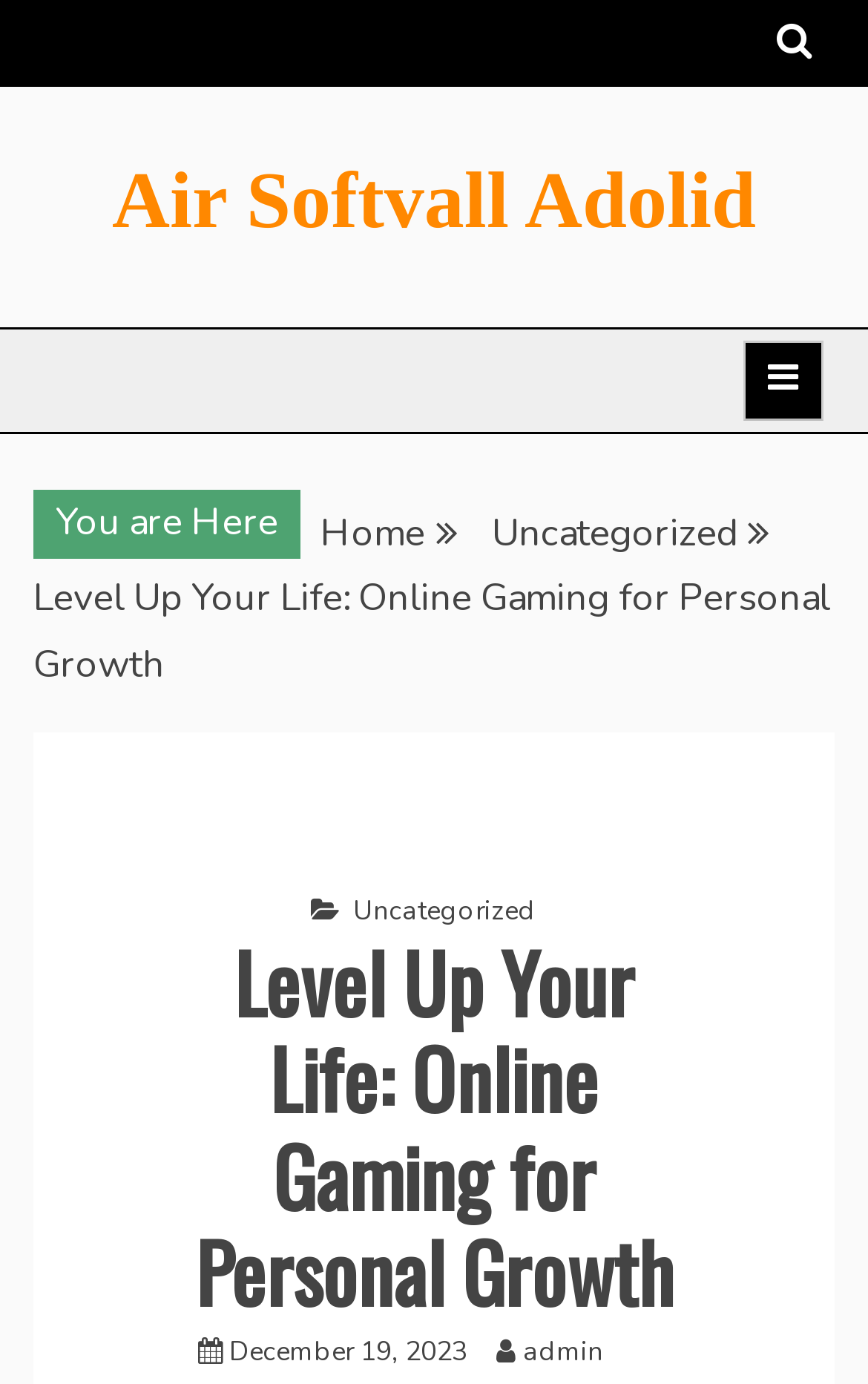How many links are in the breadcrumb navigation? Based on the screenshot, please respond with a single word or phrase.

3